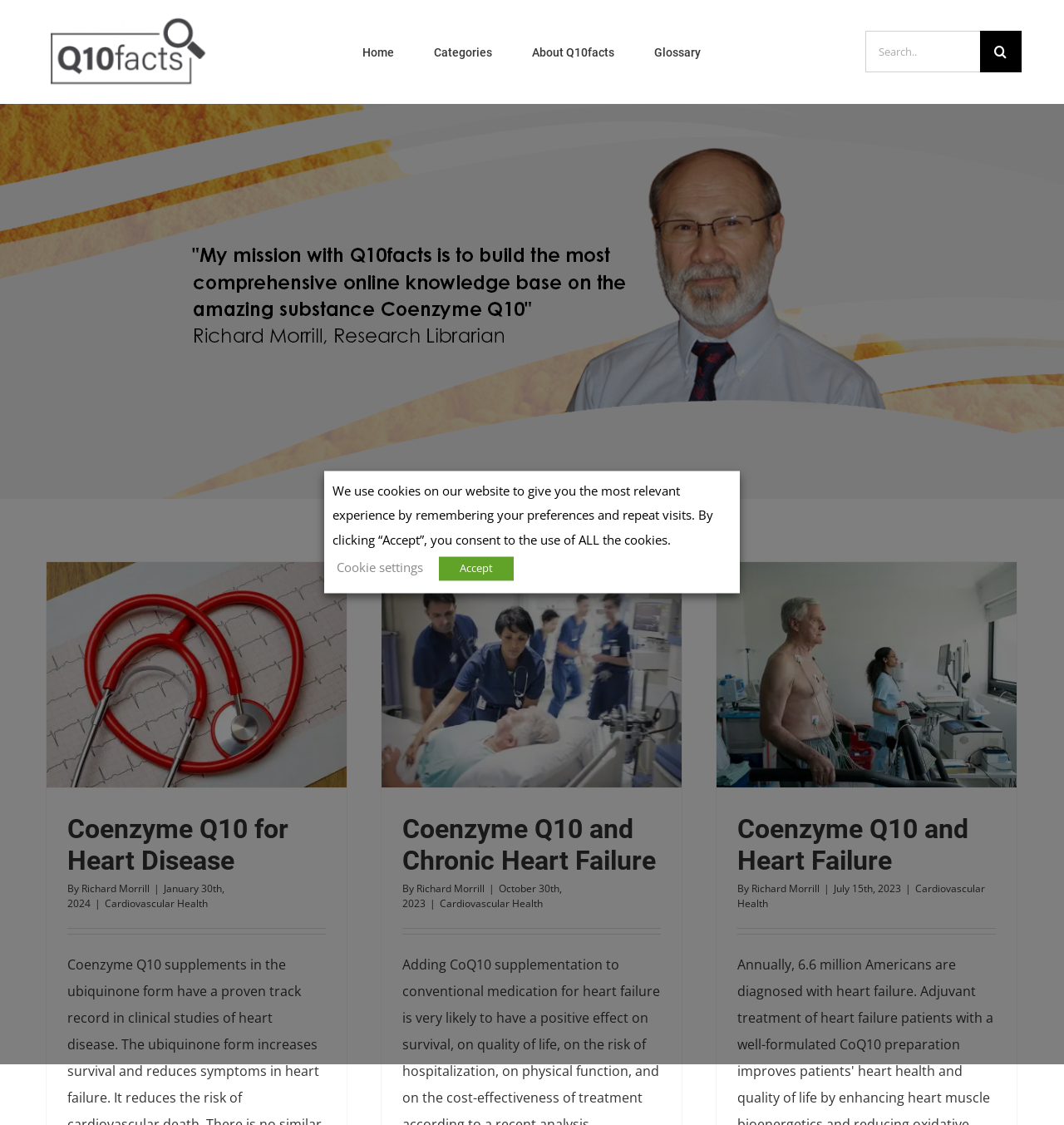Identify the bounding box for the UI element described as: "Richard Morrill". Ensure the coordinates are four float numbers between 0 and 1, formatted as [left, top, right, bottom].

[0.706, 0.783, 0.77, 0.796]